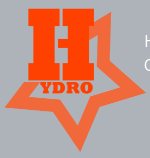Look at the image and give a detailed response to the following question: What is the font style of the word 'HYDRO'?

The word 'HYDRO' is artistically rendered in bold, uppercase letters, which conveys a sense of dynamism and forward-thinking, suitable for a company engaged in cutting-edge technology related to clean energy initiatives.